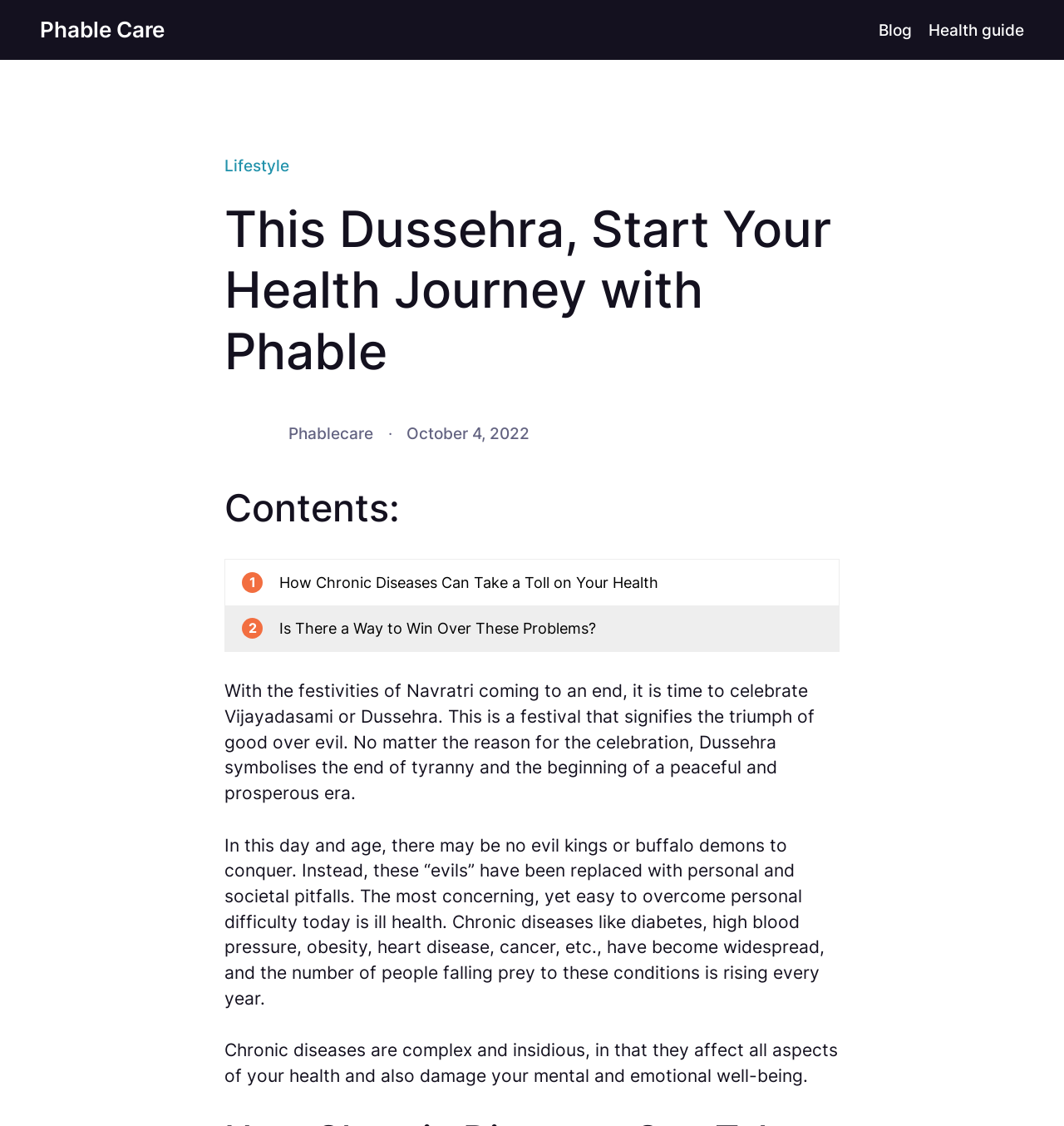Refer to the image and provide an in-depth answer to the question: 
What is the impact of chronic diseases?

The webpage states that chronic diseases are complex and insidious, affecting not only physical health but also mental and emotional well-being.